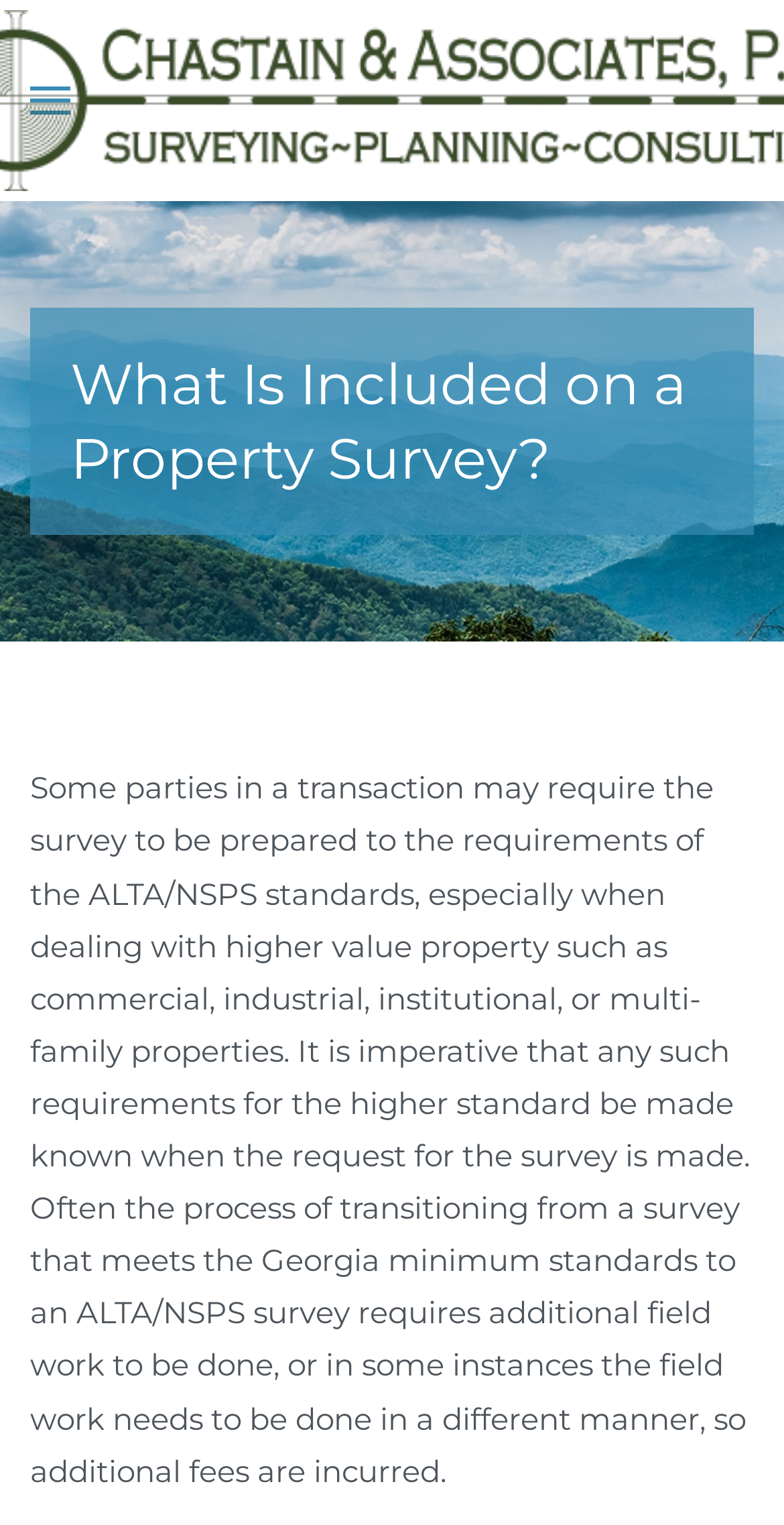Identify the bounding box of the UI component described as: "Skip to main content".

[0.09, 0.047, 0.49, 0.073]